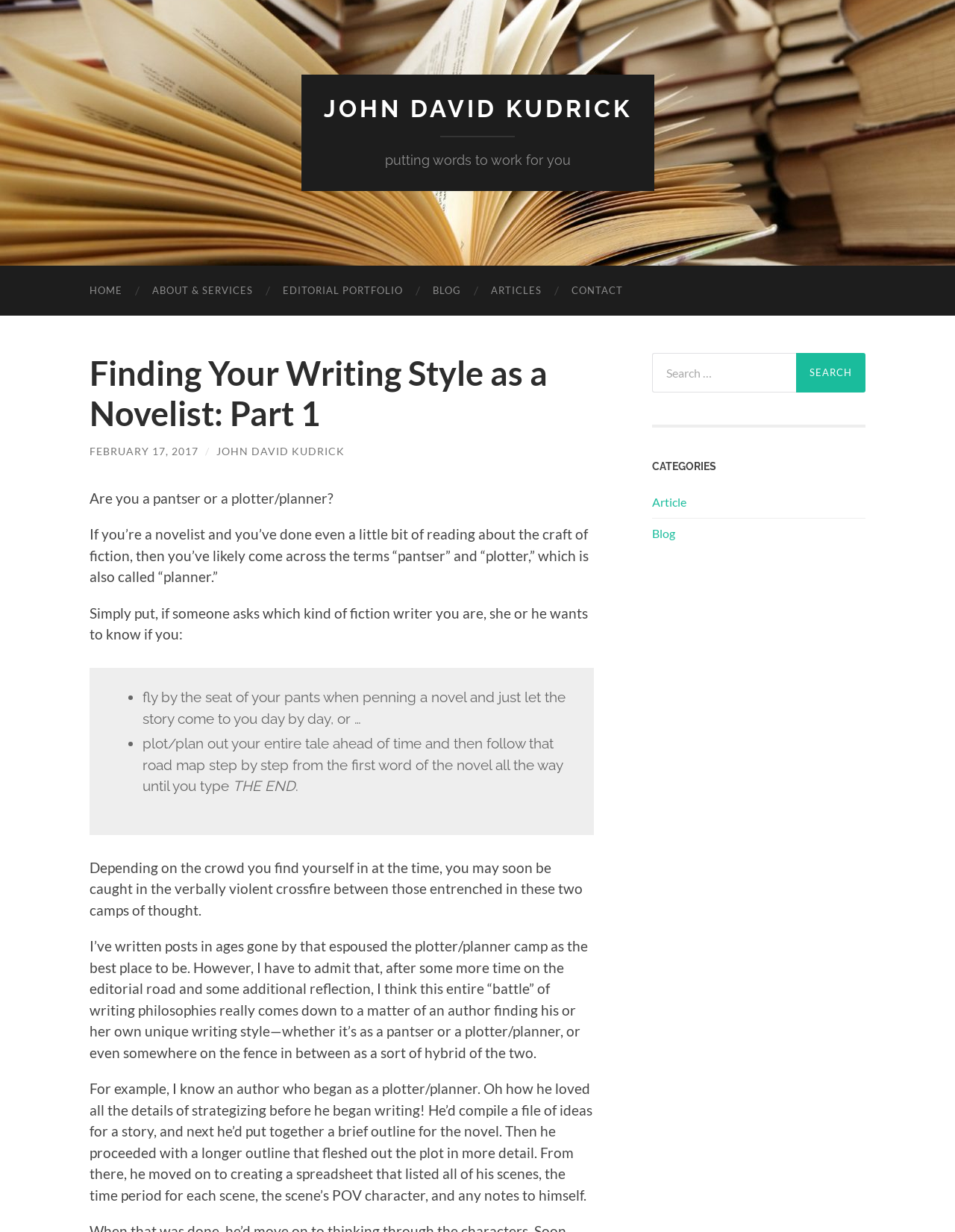What is the author's name?
Based on the image, answer the question with a single word or brief phrase.

John David Kudrick